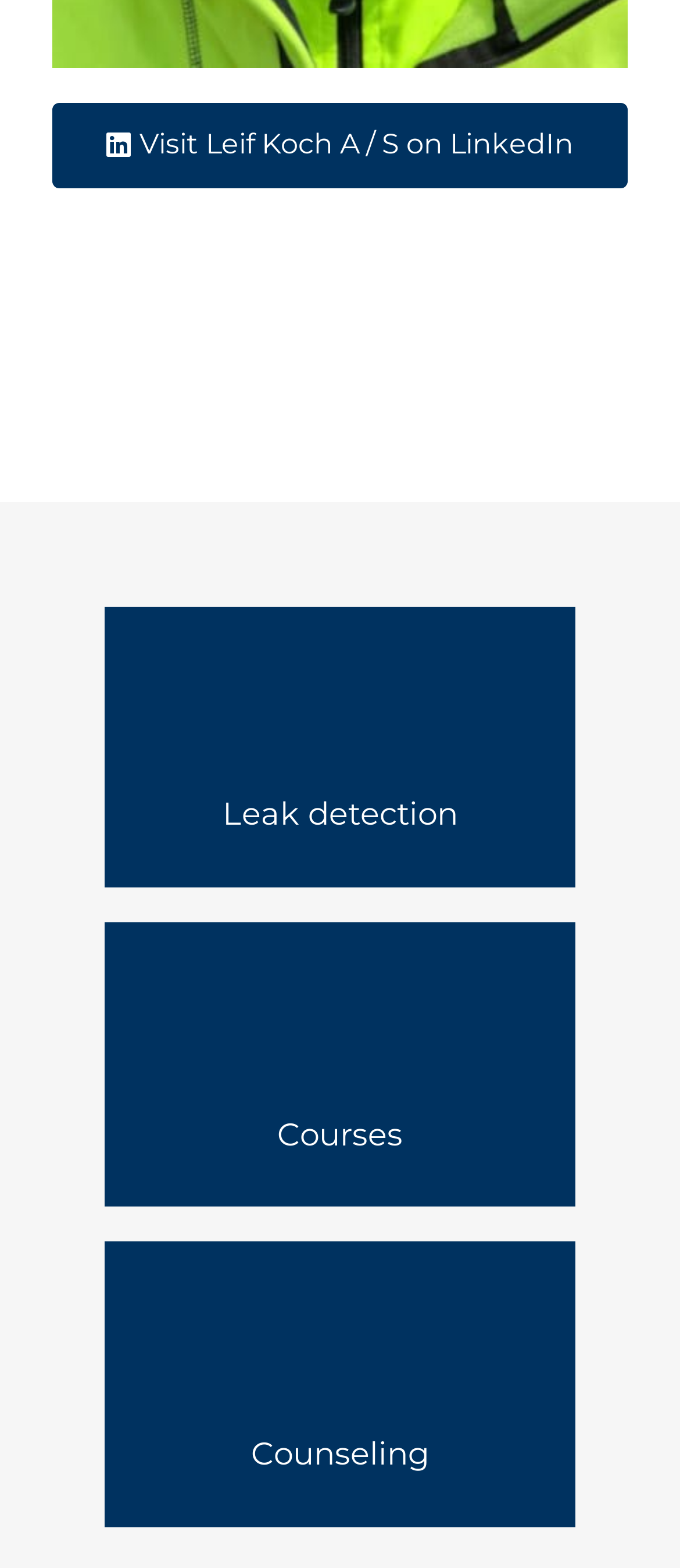What is the company name on LinkedIn?
Provide a short answer using one word or a brief phrase based on the image.

Leif Koch A / S